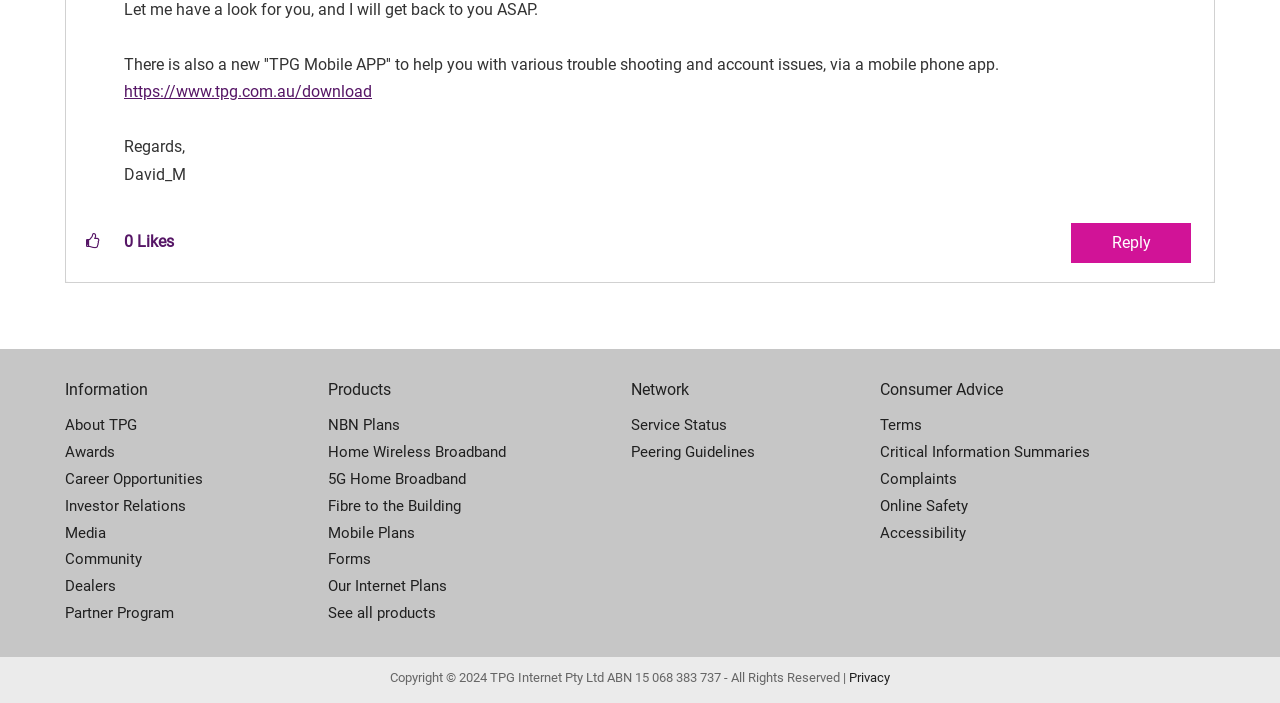Please respond to the question using a single word or phrase:
What is the last link text in the 'Products' section?

See all products